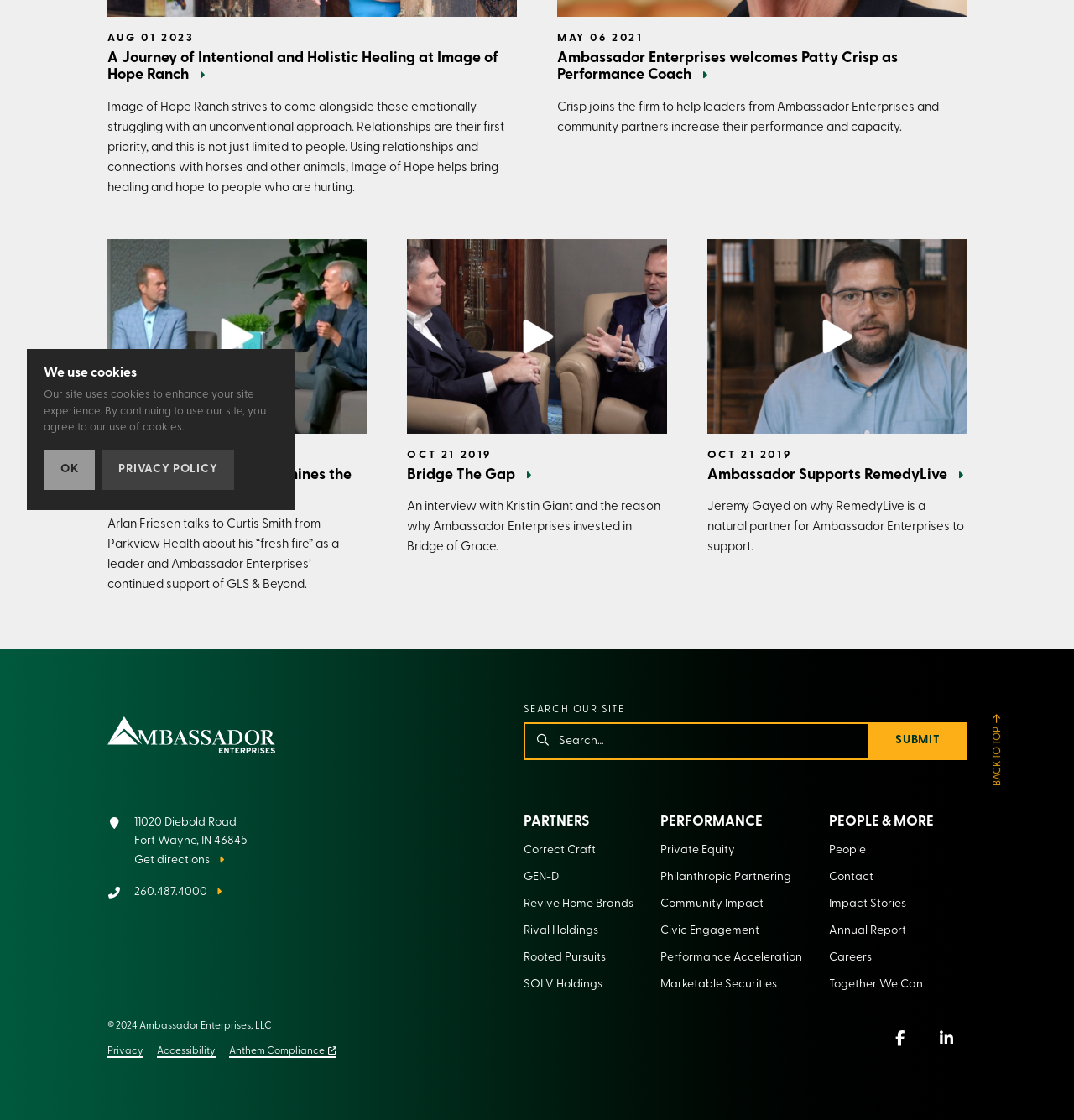Provide the bounding box coordinates of the HTML element described as: "aria-label="Facebook (new window)"". The bounding box coordinates should be four float numbers between 0 and 1, i.e., [left, top, right, bottom].

[0.819, 0.909, 0.856, 0.945]